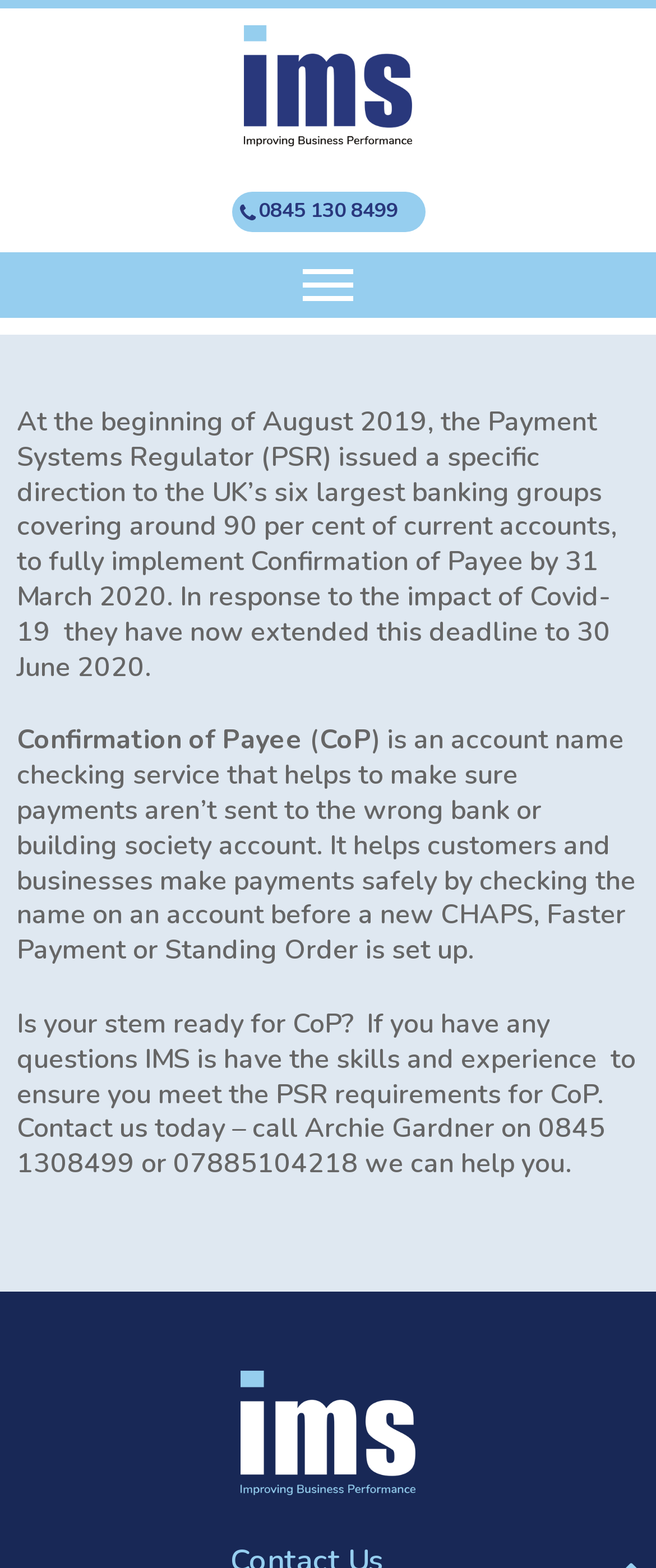Determine the bounding box coordinates of the UI element described by: "0845 130 8499".

[0.353, 0.123, 0.647, 0.148]